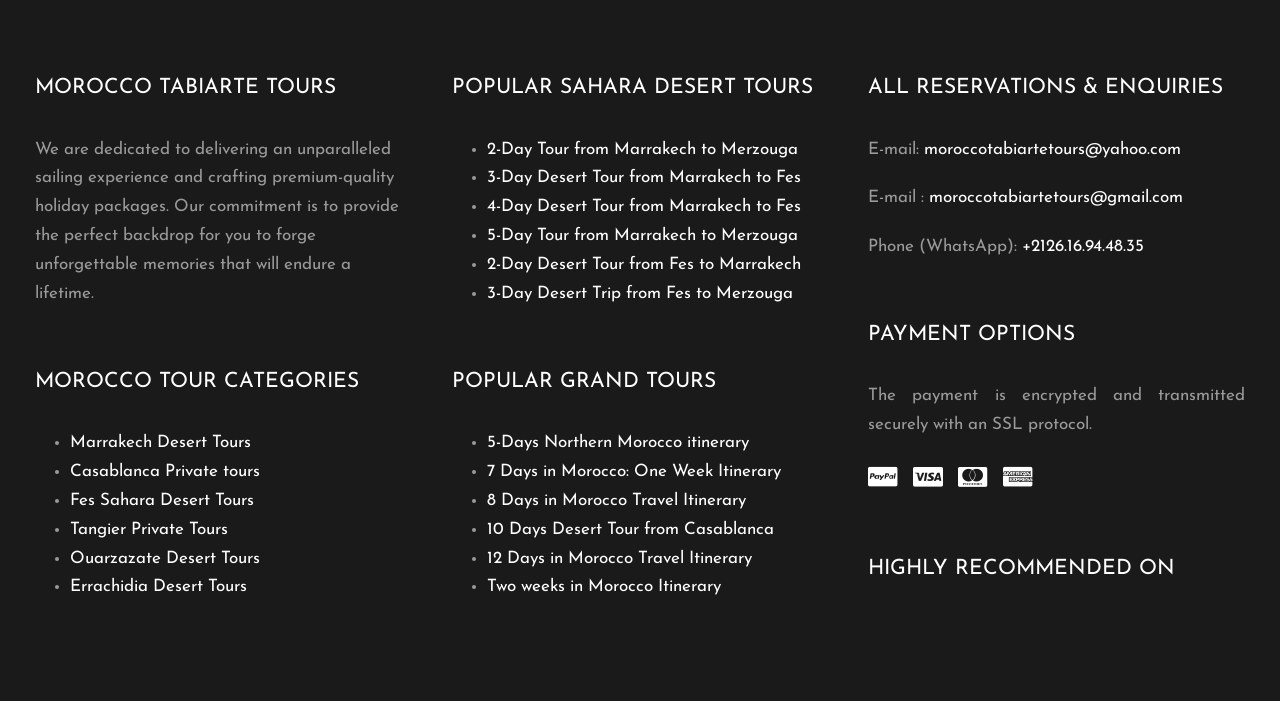Please find the bounding box coordinates of the element that you should click to achieve the following instruction: "Call or WhatsApp +2126.16.94.48.35". The coordinates should be presented as four float numbers between 0 and 1: [left, top, right, bottom].

[0.799, 0.34, 0.894, 0.364]